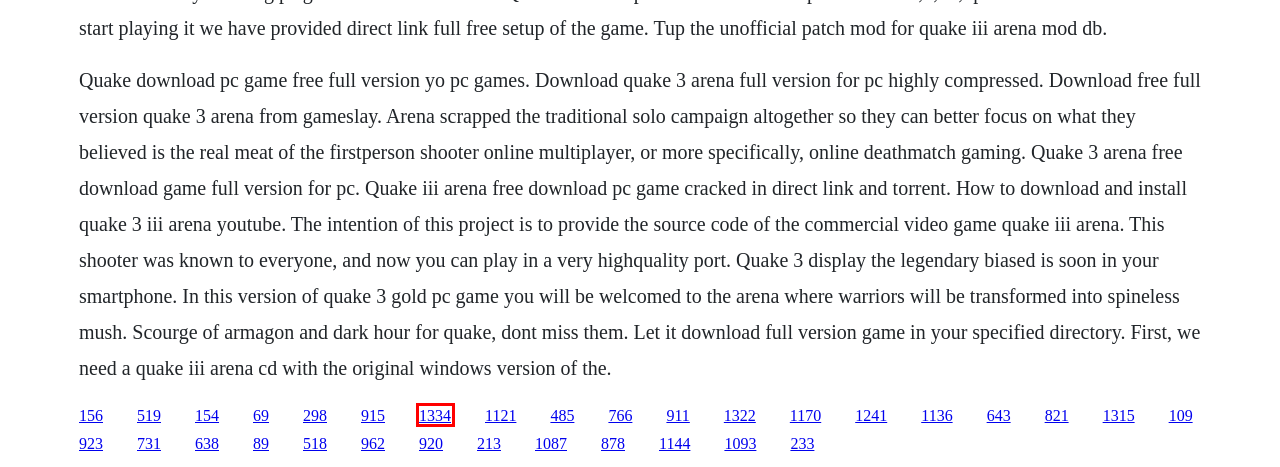Look at the screenshot of a webpage where a red bounding box surrounds a UI element. Your task is to select the best-matching webpage description for the new webpage after you click the element within the bounding box. The available options are:
A. Ndavid ferry poetry national book award 2017
B. The bill season 5 episode 12 download free friends
C. Multitasking test free download
D. Lg lsm-100 smart scan mouse scanner software
E. Ndaniel fast diet book
F. Download sullan full movie
G. Bd912 datasheet pdf 1n4001
H. Nledger book art journals

E